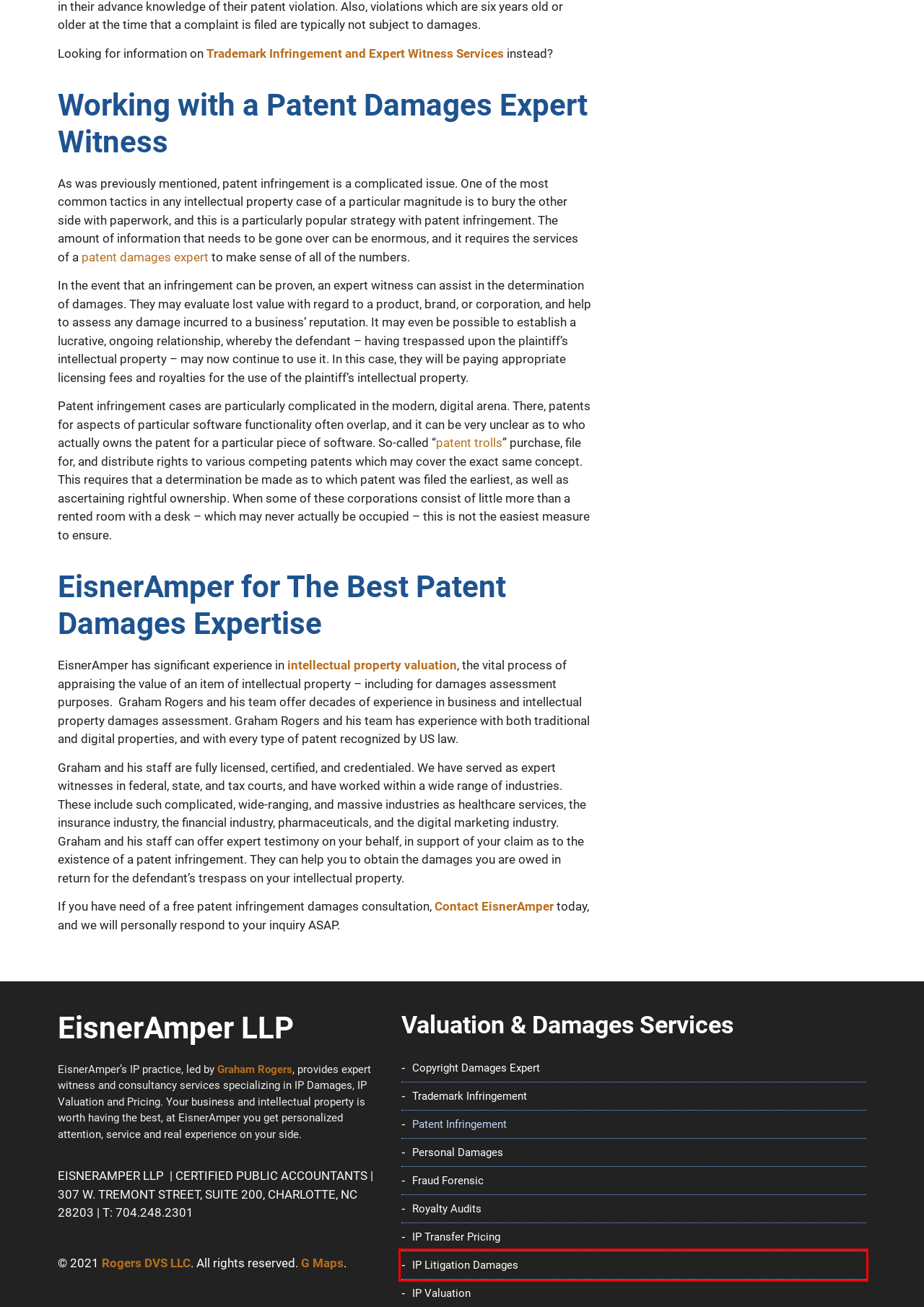Observe the provided screenshot of a webpage that has a red rectangle bounding box. Determine the webpage description that best matches the new webpage after clicking the element inside the red bounding box. Here are the candidates:
A. Intellectual Property Expert Witness G. Rogers (Free Consult)
B. Patent Litgation Expert Witness G. Rogers (Free Consult)
C. Damages & Valuation Expert ~ Graham Rogers (EisnerAmper)
D. Fraud forensic - Rogers DVS
E. How to Determine Patent Damages - Rogers DVS
F. IP Transfer Pricing Expert Witness G. Rogers (Free Consult)
G. Personal damages - Rogers DVS
H. Our Blog – Rogers DVS

A